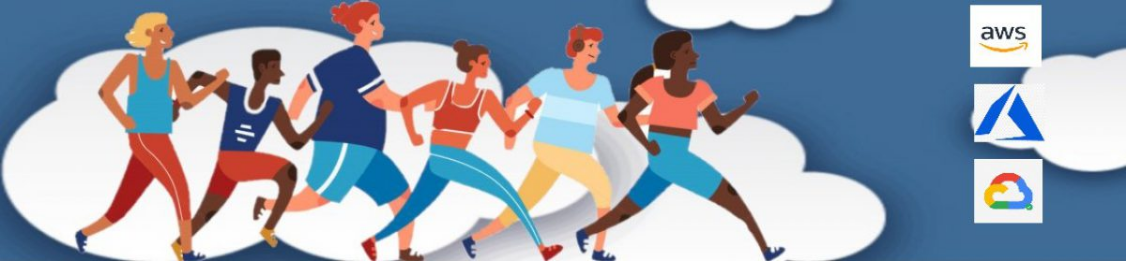Give a detailed account of the visual content in the image.

The image presents an artistic representation of a diverse group of individuals energetically running together against a backdrop of stylized clouds. This vibrant illustration symbolizes the collaborative spirit of the "Cloud Marathoner's Journey," emphasizing teamwork and the shared pursuit of knowledge in cloud technologies. 

On the right side, various cloud platform logos—including AWS, Microsoft Azure, and Google Cloud—are prominently displayed, highlighting key players in the cloud computing industry. This visual narrative aligns with the theme of a shared journey in DevSecOps, inviting viewers to engage with a wealth of resources aimed at enhancing their skills and knowledge in secure cloud practices.